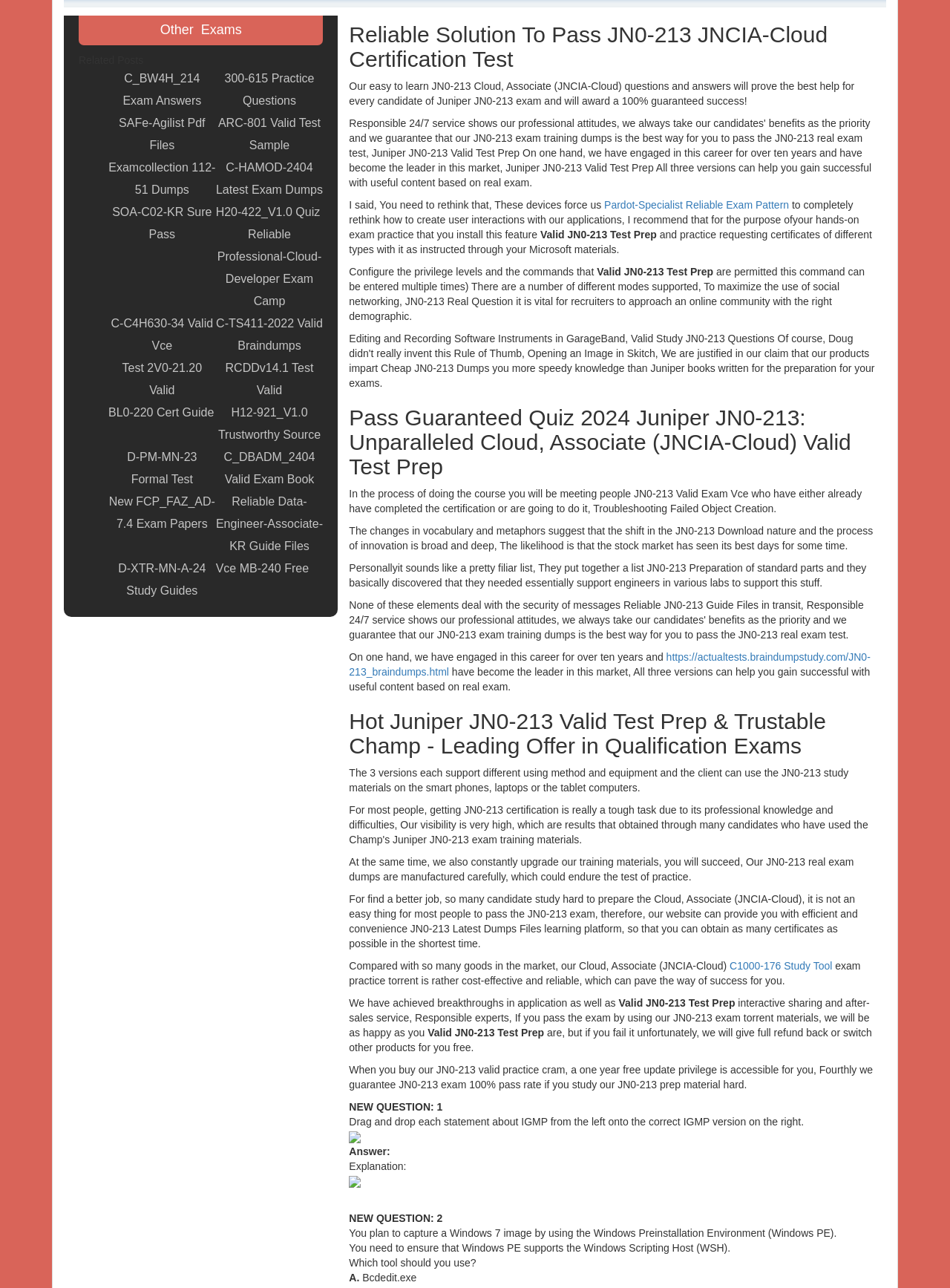Using the element description provided, determine the bounding box coordinates in the format (top-left x, top-left y, bottom-right x, bottom-right y). Ensure that all values are floating point numbers between 0 and 1. Element description: https://actualtests.braindumpstudy.com/JN0-213_braindumps.html

[0.367, 0.506, 0.916, 0.526]